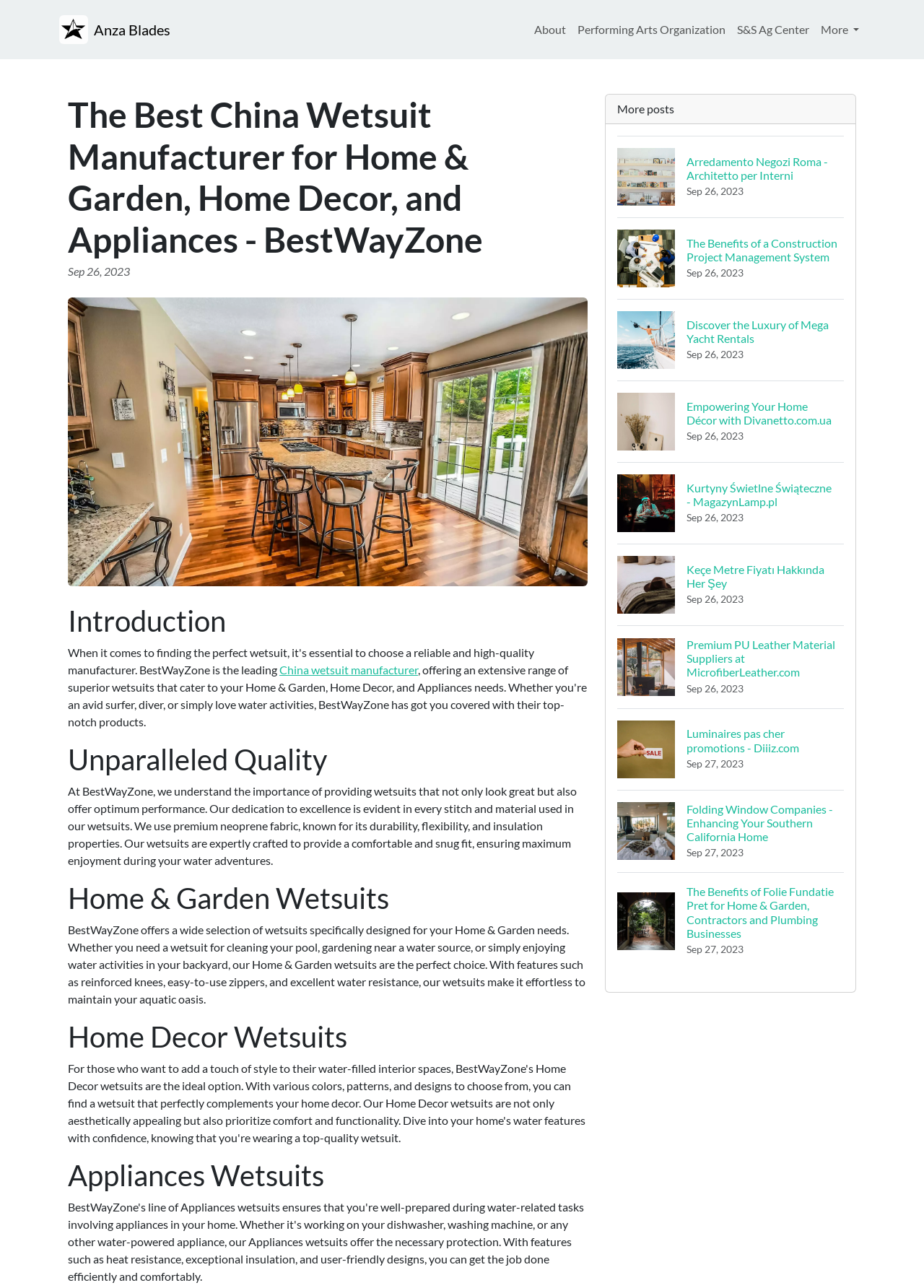How many posts are listed below the main content?
Please provide a full and detailed response to the question.

Below the main content, there are 9 links with headings and images, each with a date 'Sep 26, 2023' or 'Sep 27, 2023', indicating that there are 9 posts listed.